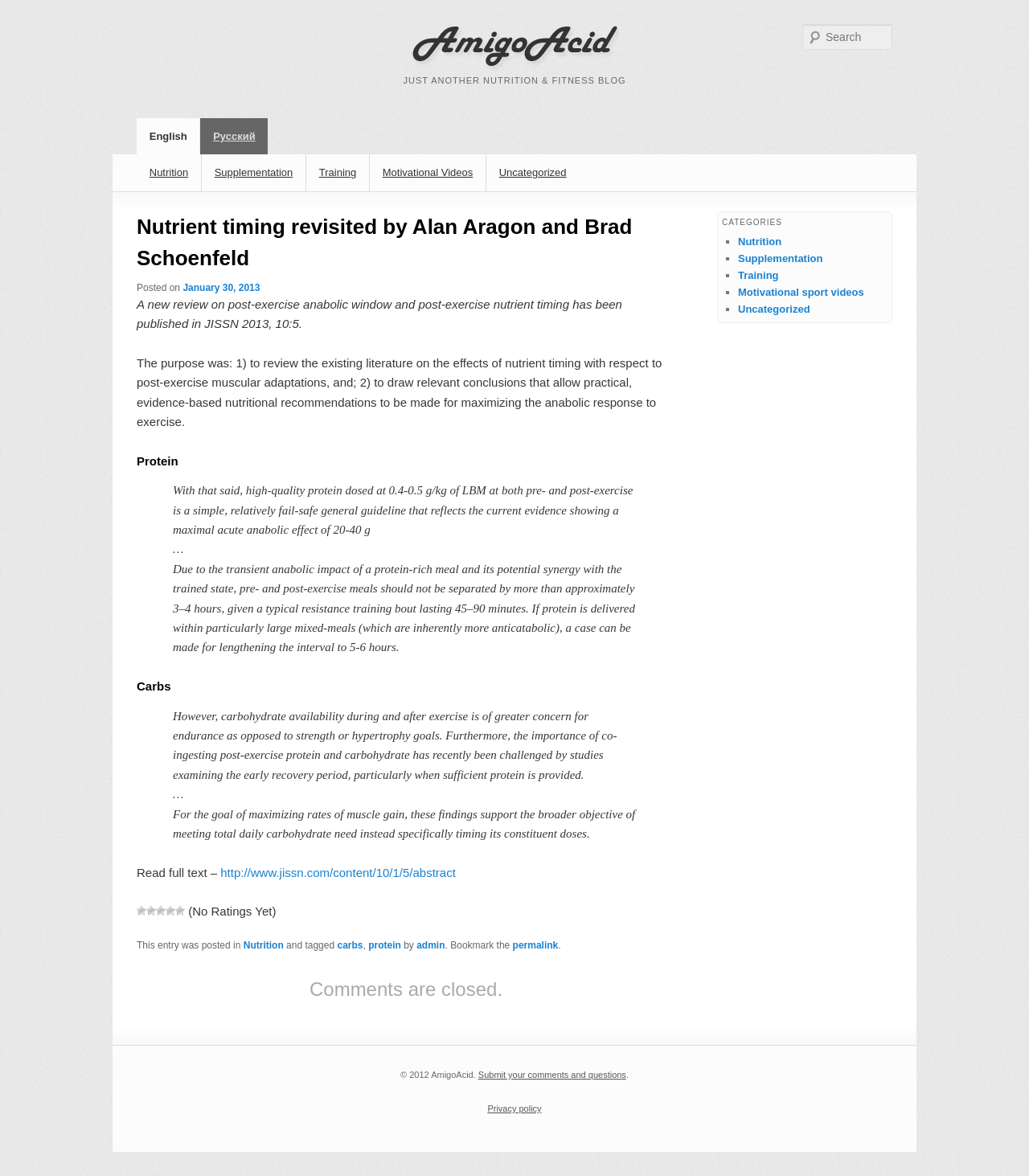Identify the bounding box coordinates of the part that should be clicked to carry out this instruction: "Read the full text of the article".

[0.214, 0.736, 0.443, 0.748]